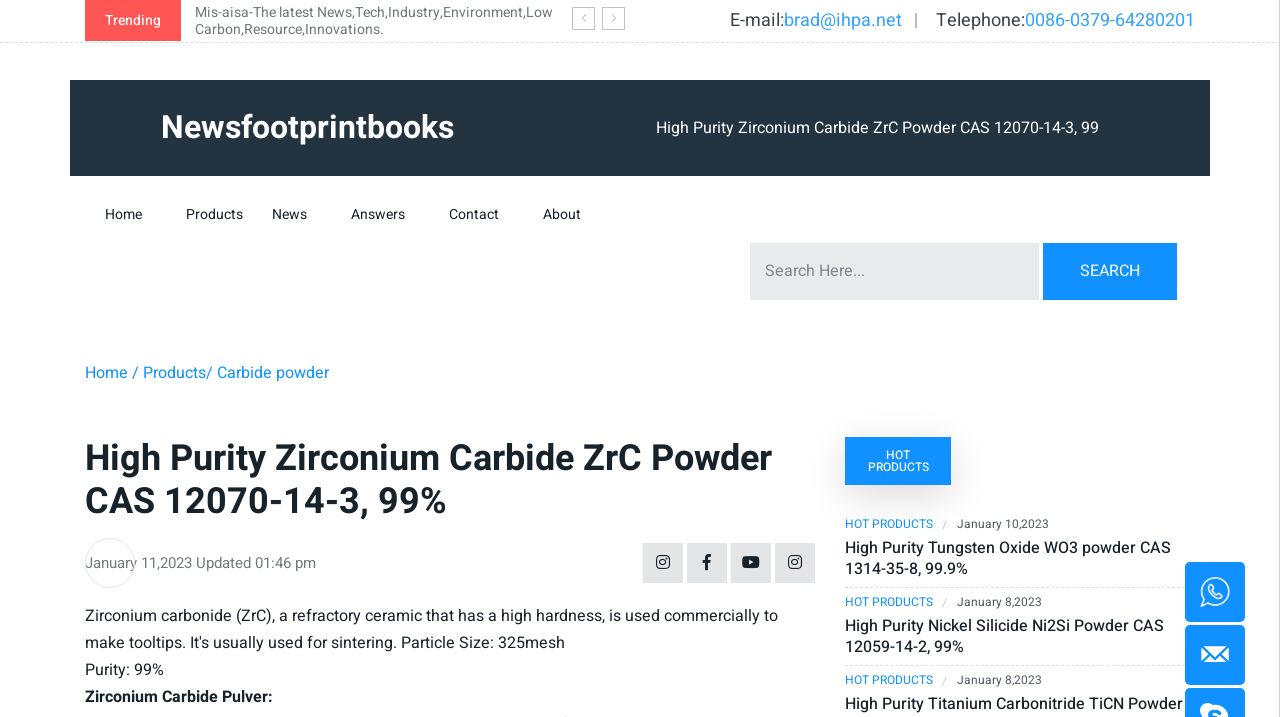Locate the bounding box coordinates of the clickable region to complete the following instruction: "Check latest news."

[0.152, 0.006, 0.568, 0.053]